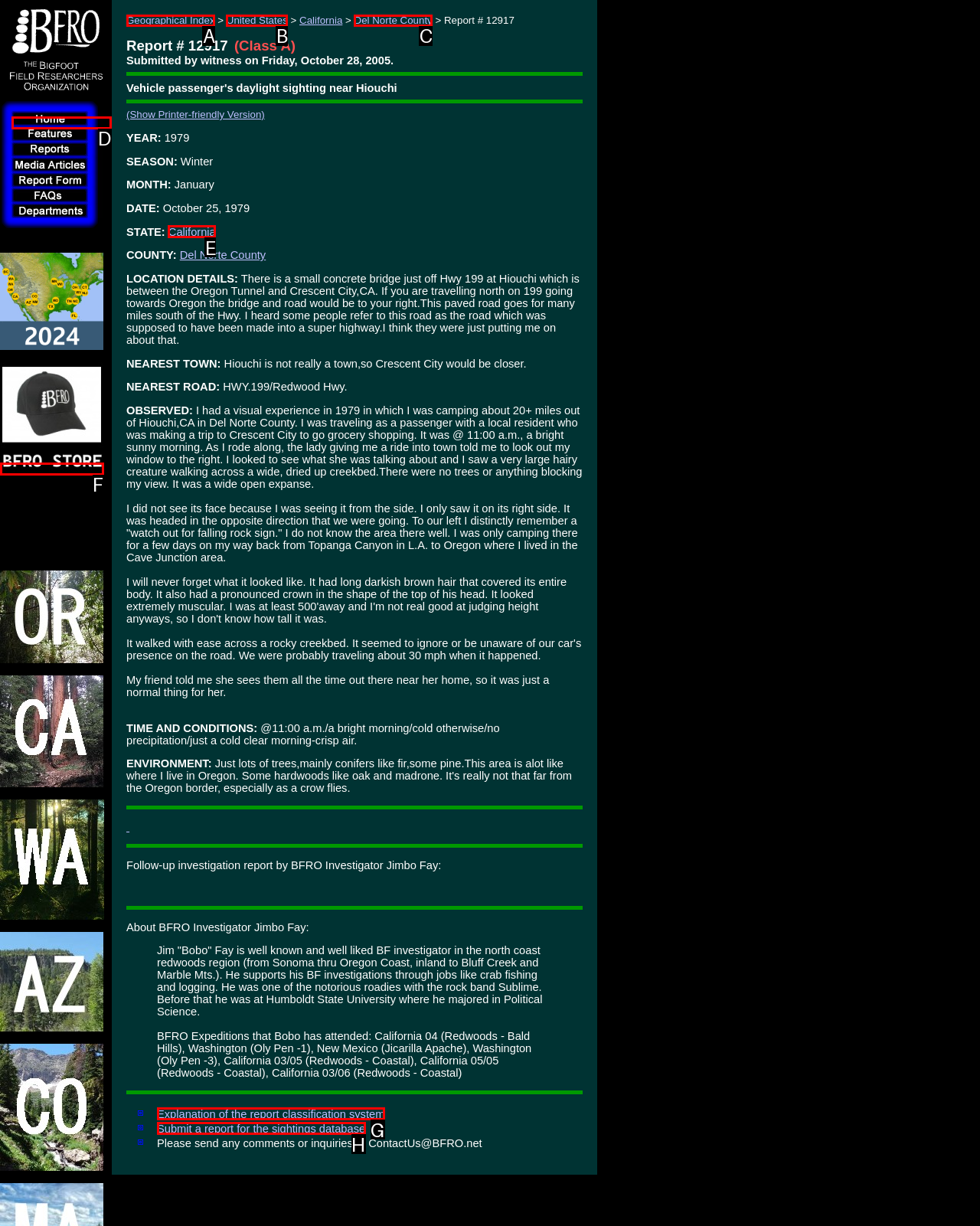Using the description: United States, find the HTML element that matches it. Answer with the letter of the chosen option.

B